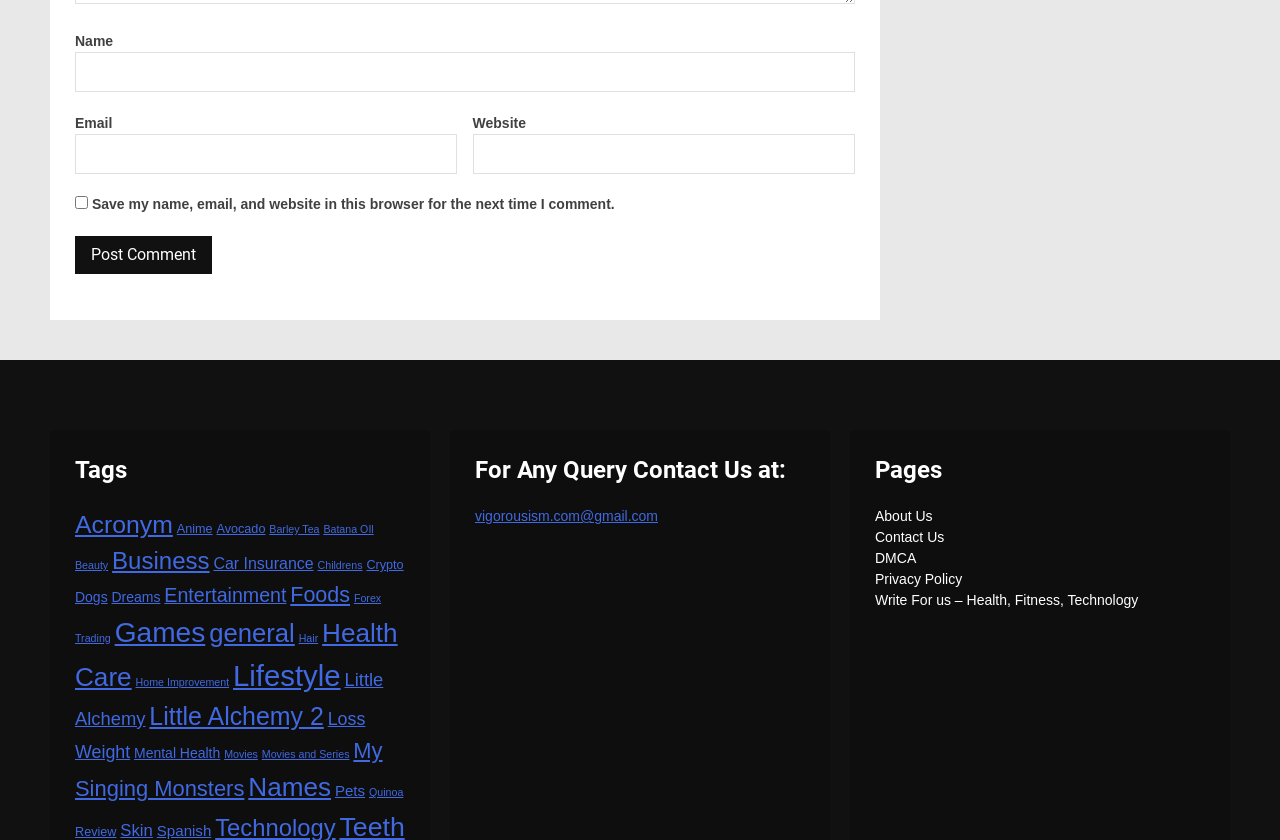What is the last link under the 'Pages' heading?
Please answer the question with as much detail and depth as you can.

The 'Pages' heading is located at the bottom of the webpage, and the last link under it is 'Write For us – Health, Fitness, Technology', which is a link to a page about writing opportunities.